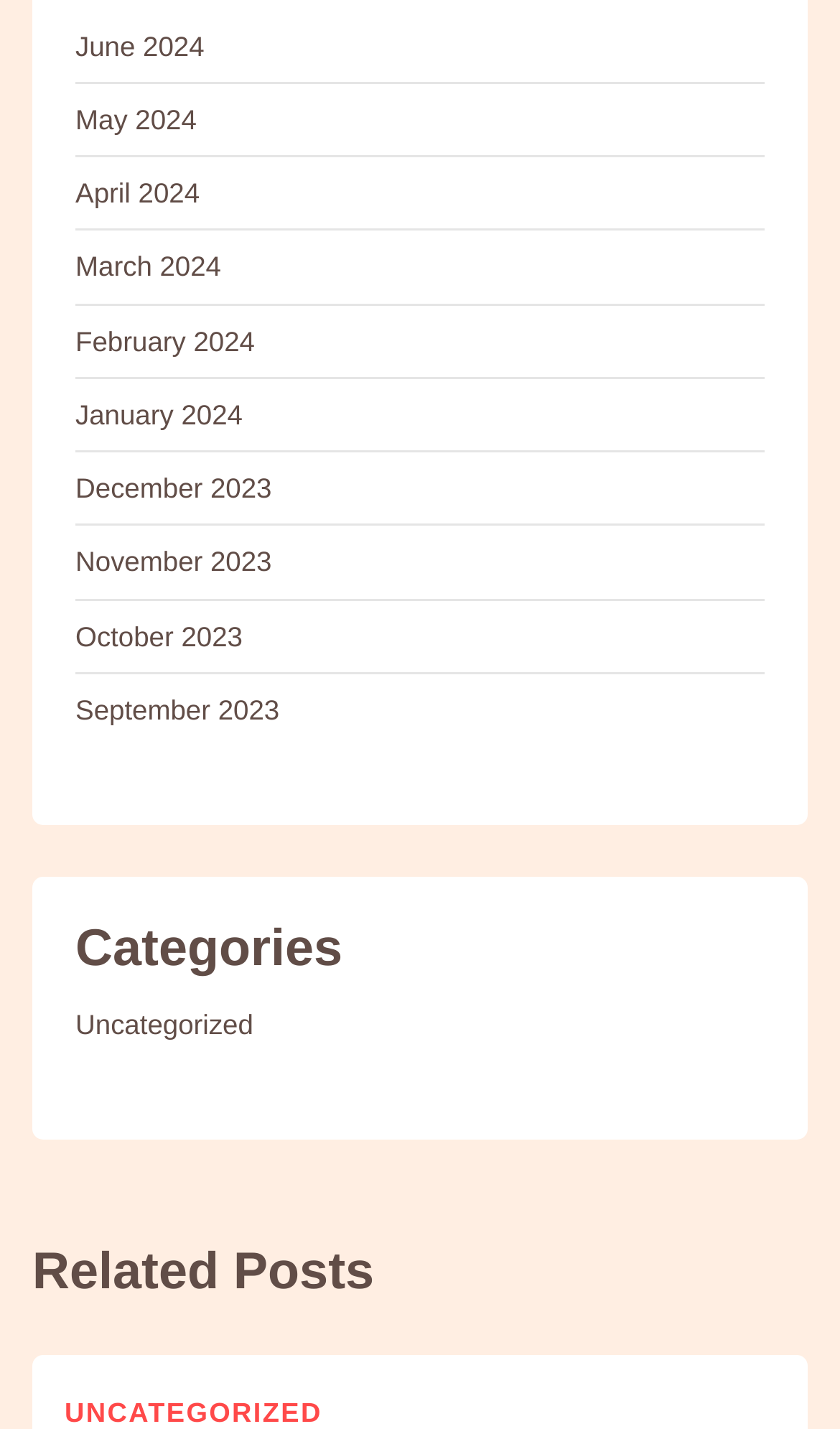What is the category listed below the months?
We need a detailed and meticulous answer to the question.

After the list of months, I found a heading element with the text 'Categories'. Below this heading, there is a link with the text 'Uncategorized', which suggests that it is a category listed on the webpage.